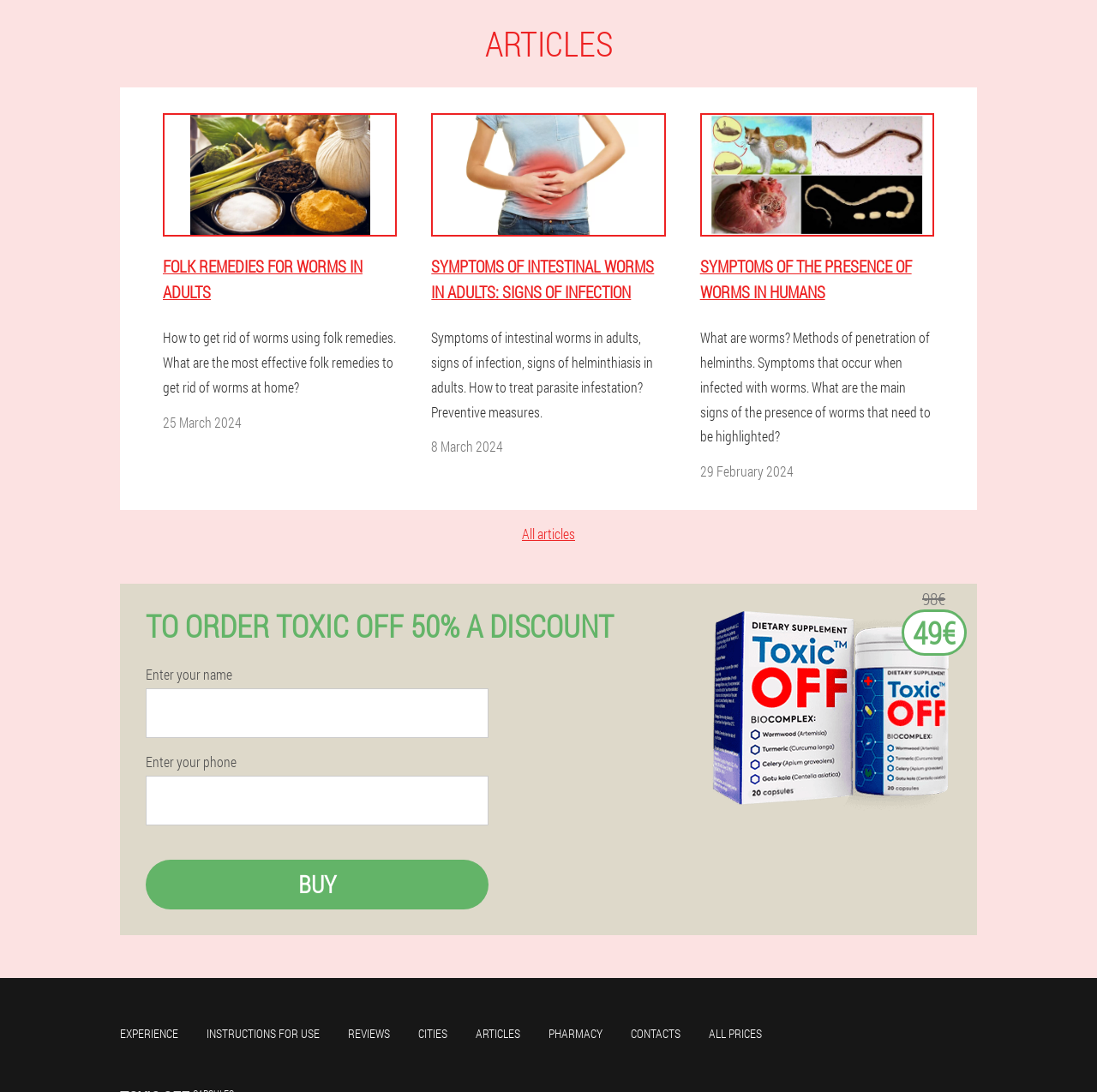Specify the bounding box coordinates of the element's region that should be clicked to achieve the following instruction: "Click on the 'Folk remedies against worms' article". The bounding box coordinates consist of four float numbers between 0 and 1, in the format [left, top, right, bottom].

[0.148, 0.104, 0.362, 0.287]